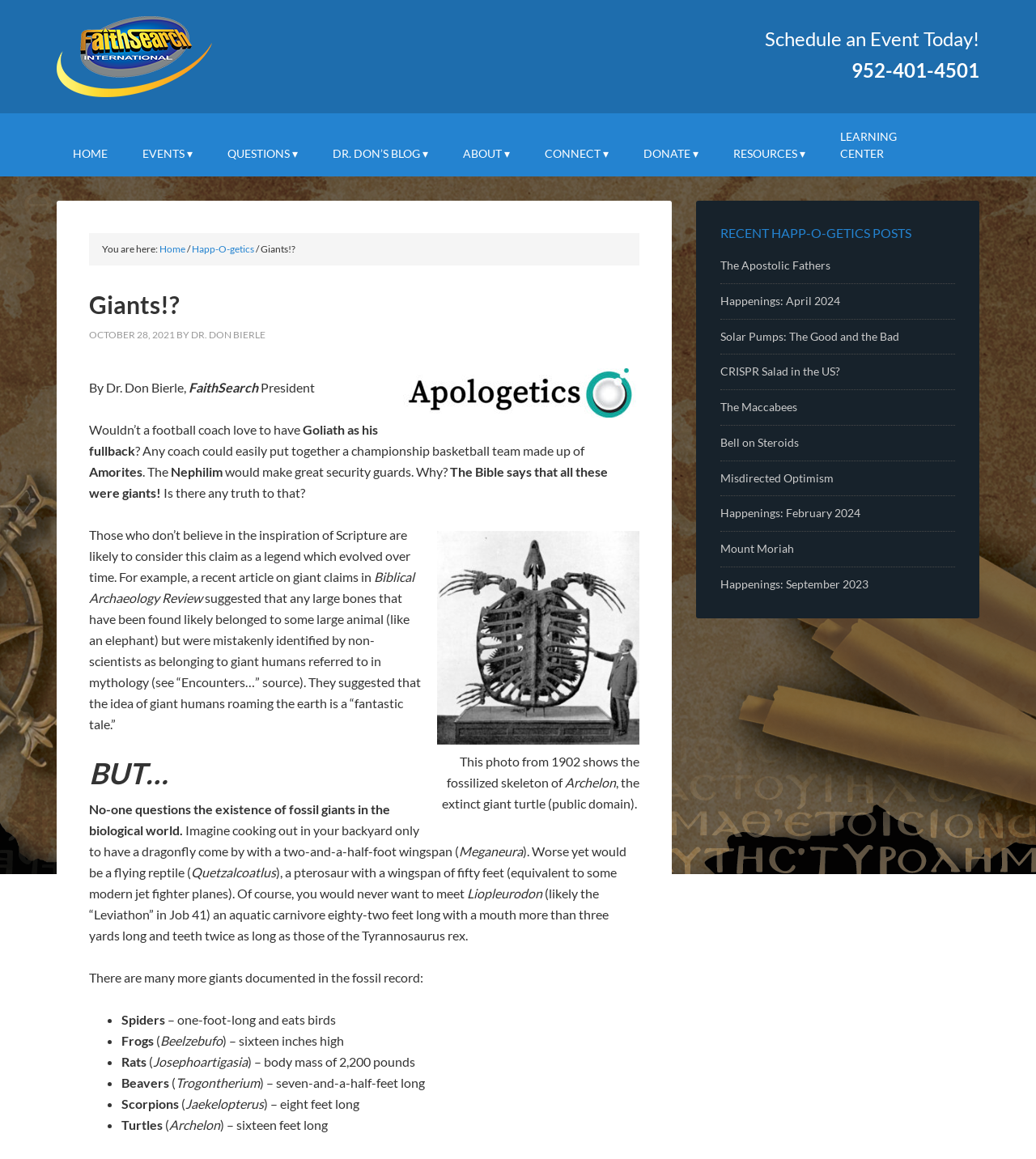Kindly provide the bounding box coordinates of the section you need to click on to fulfill the given instruction: "Click on the image of the fossilized skeleton".

[0.422, 0.458, 0.617, 0.714]